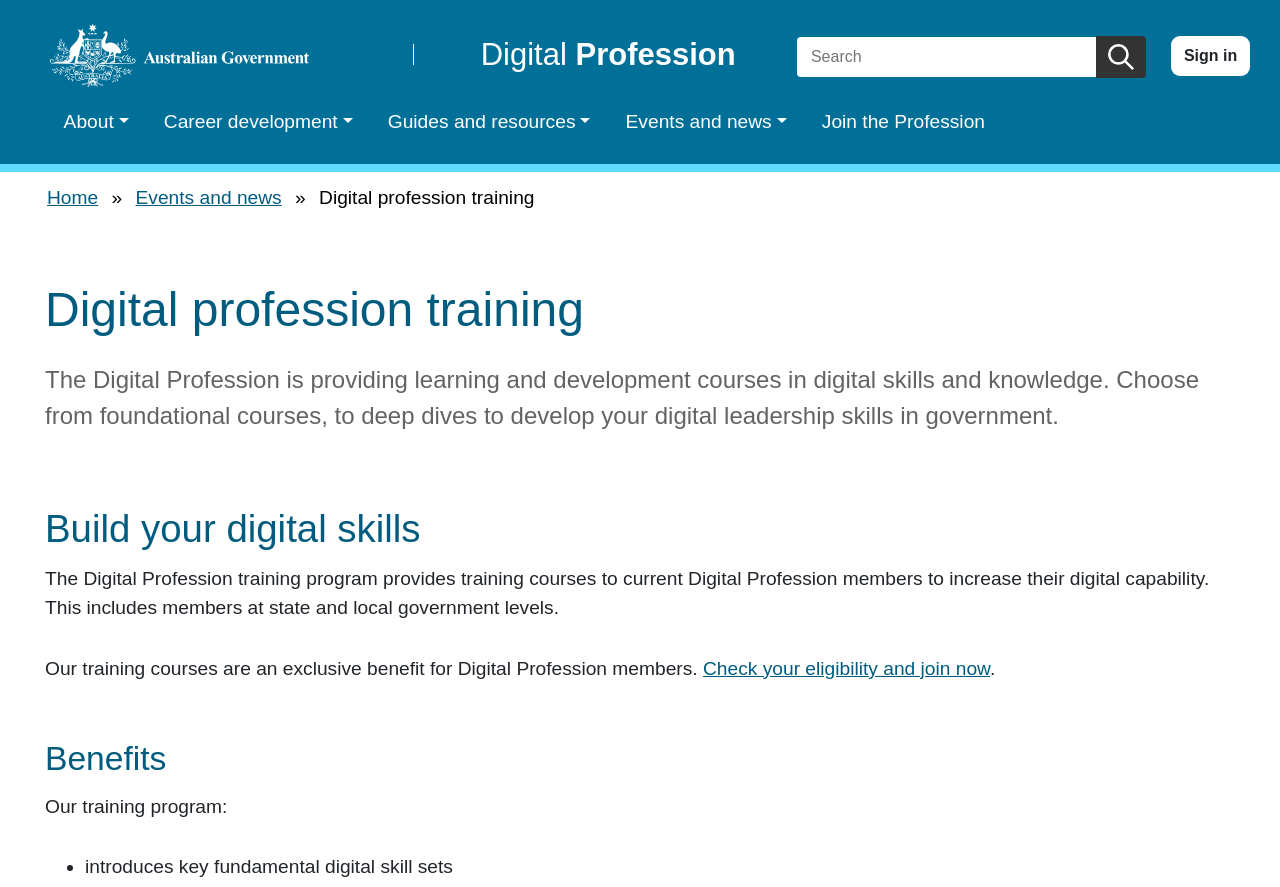Highlight the bounding box coordinates of the element that should be clicked to carry out the following instruction: "Check your eligibility and join now". The coordinates must be given as four float numbers ranging from 0 to 1, i.e., [left, top, right, bottom].

[0.549, 0.741, 0.773, 0.765]